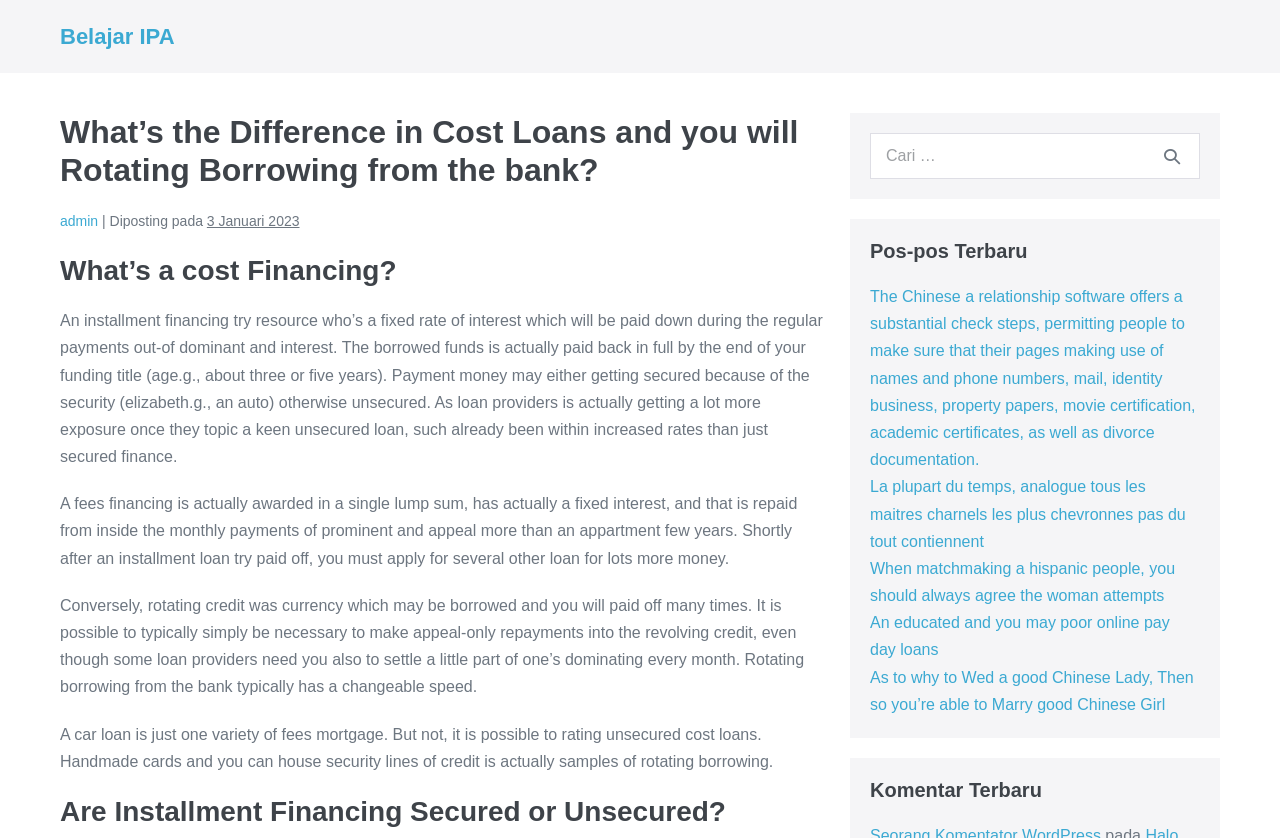Please identify the bounding box coordinates of the area that needs to be clicked to fulfill the following instruction: "Read the latest post 'The Chinese a relationship software offers a substantial check steps...'."

[0.68, 0.344, 0.934, 0.559]